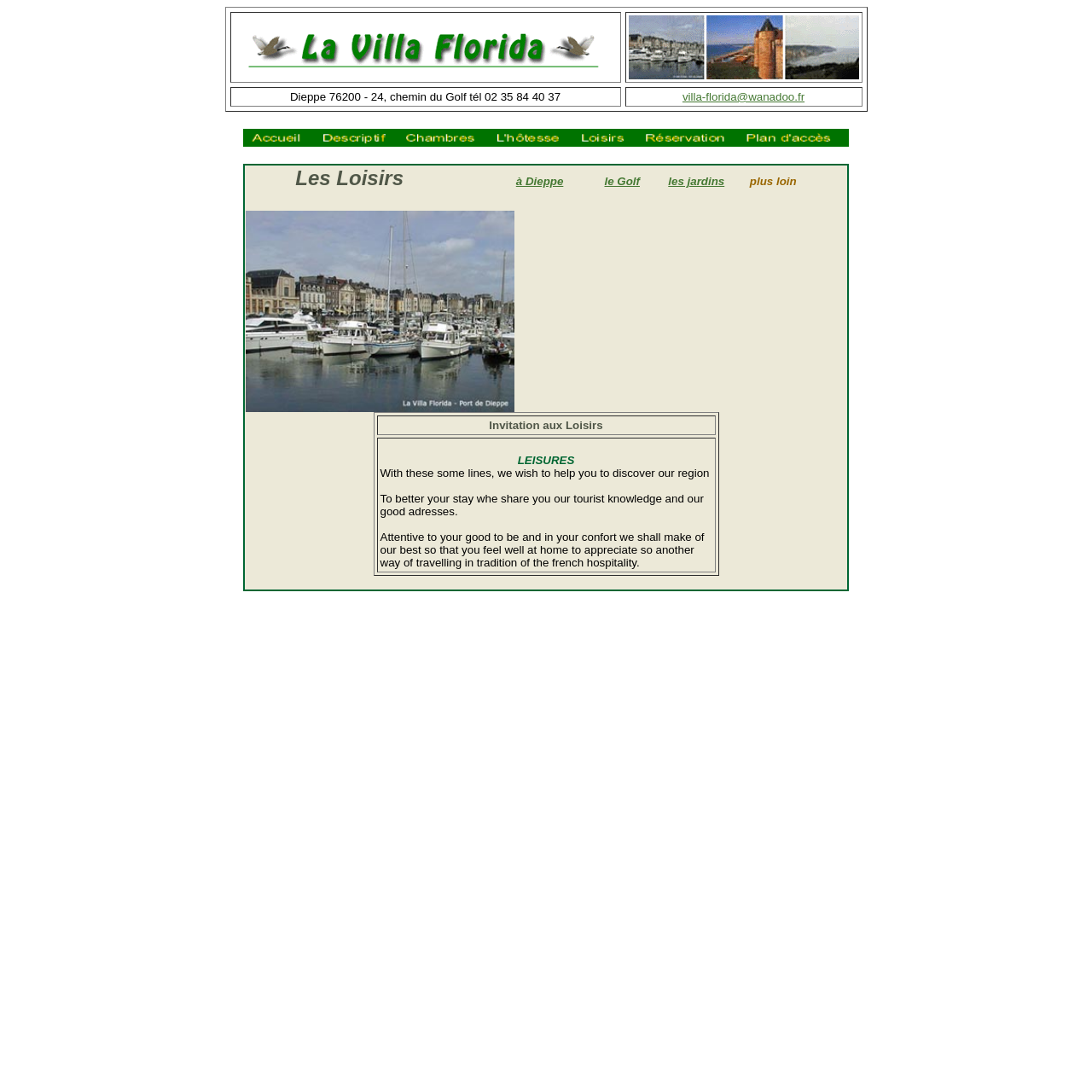Identify the bounding box for the UI element described as: "les jardins". Ensure the coordinates are four float numbers between 0 and 1, formatted as [left, top, right, bottom].

[0.612, 0.16, 0.663, 0.172]